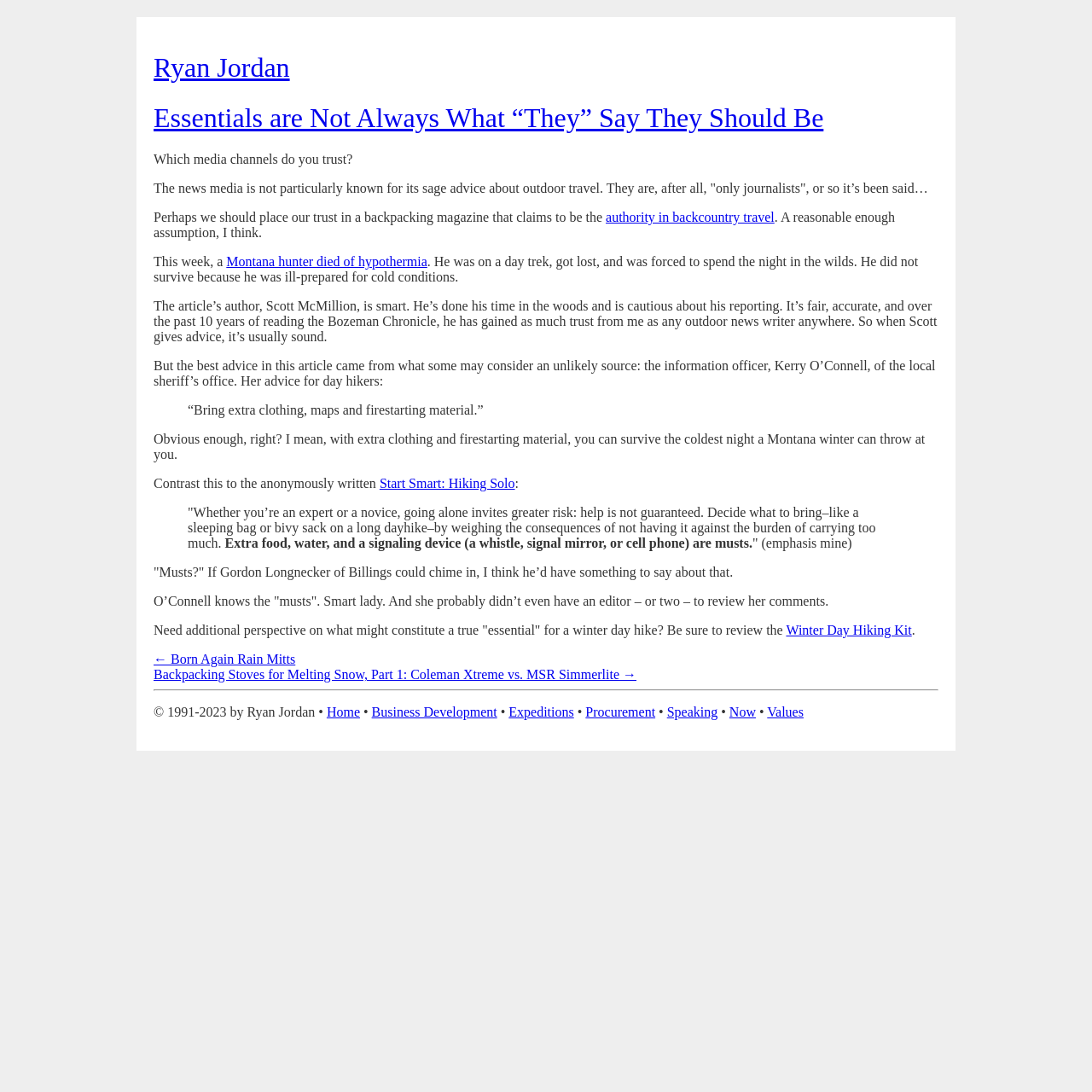Give the bounding box coordinates for the element described by: "authority in backcountry travel".

[0.555, 0.192, 0.709, 0.206]